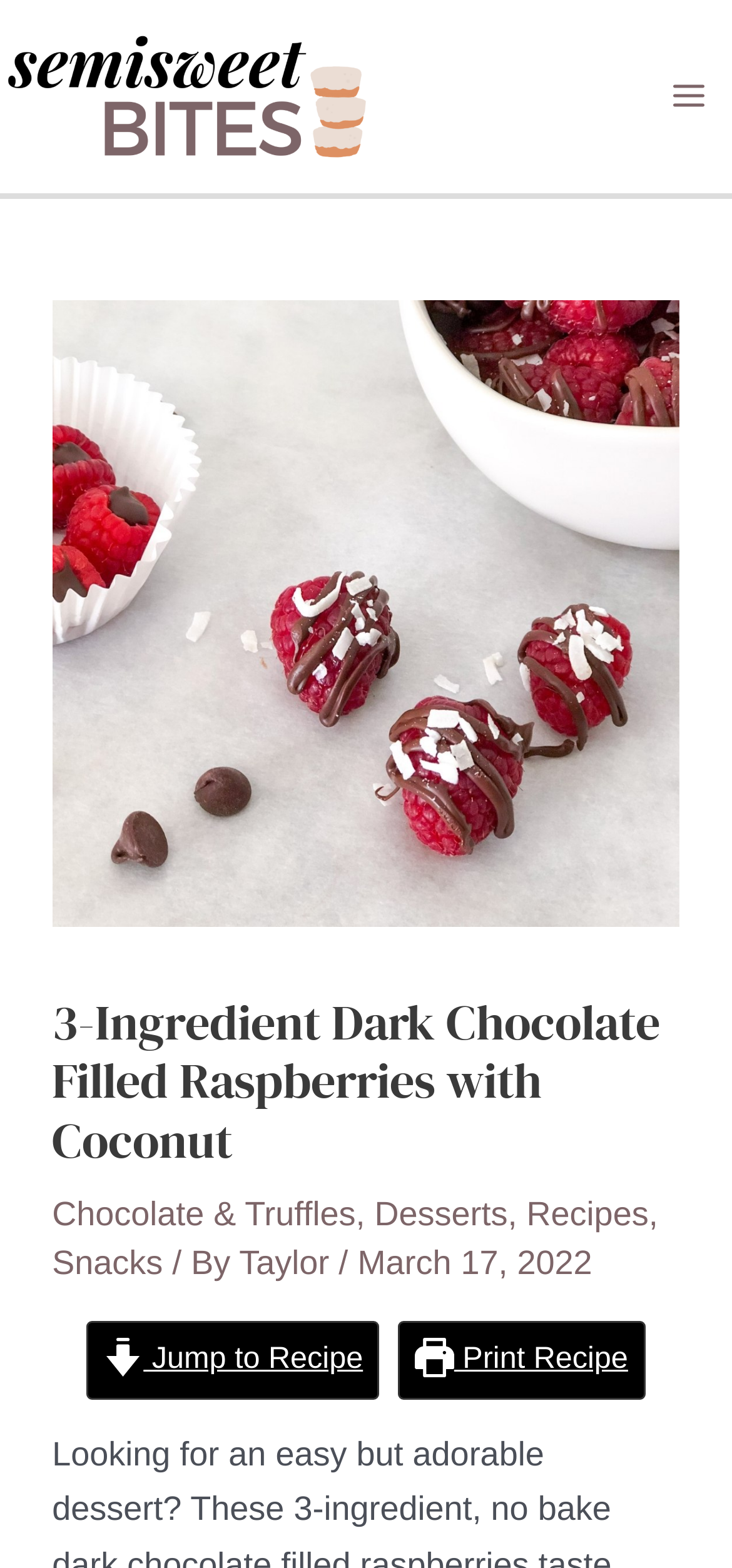Give a concise answer using one word or a phrase to the following question:
How many images are in the header section?

3